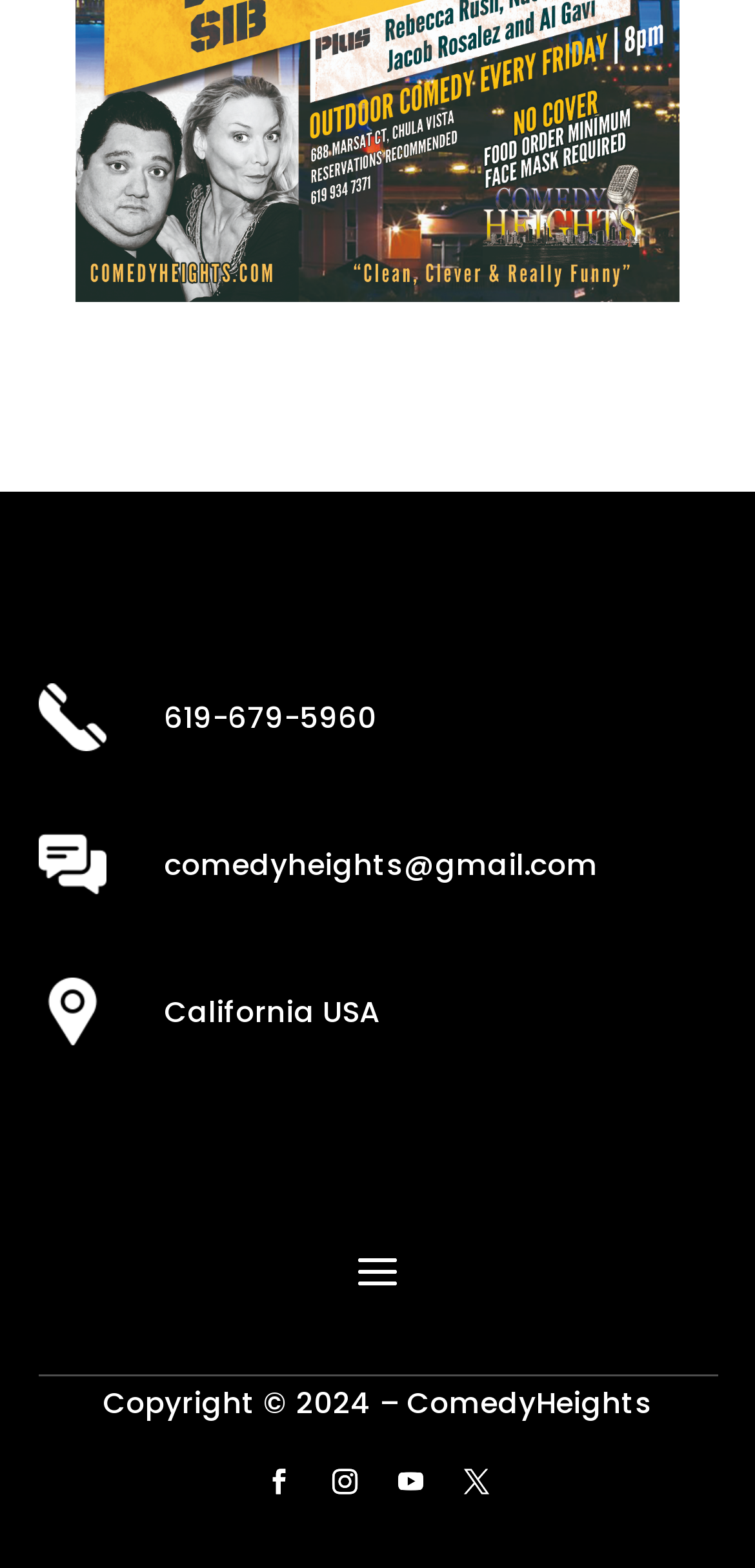What is the email address?
Please analyze the image and answer the question with as much detail as possible.

The email address can be found in the second layout table, which contains a heading element with the text 'comedyheights@gmail.com'.